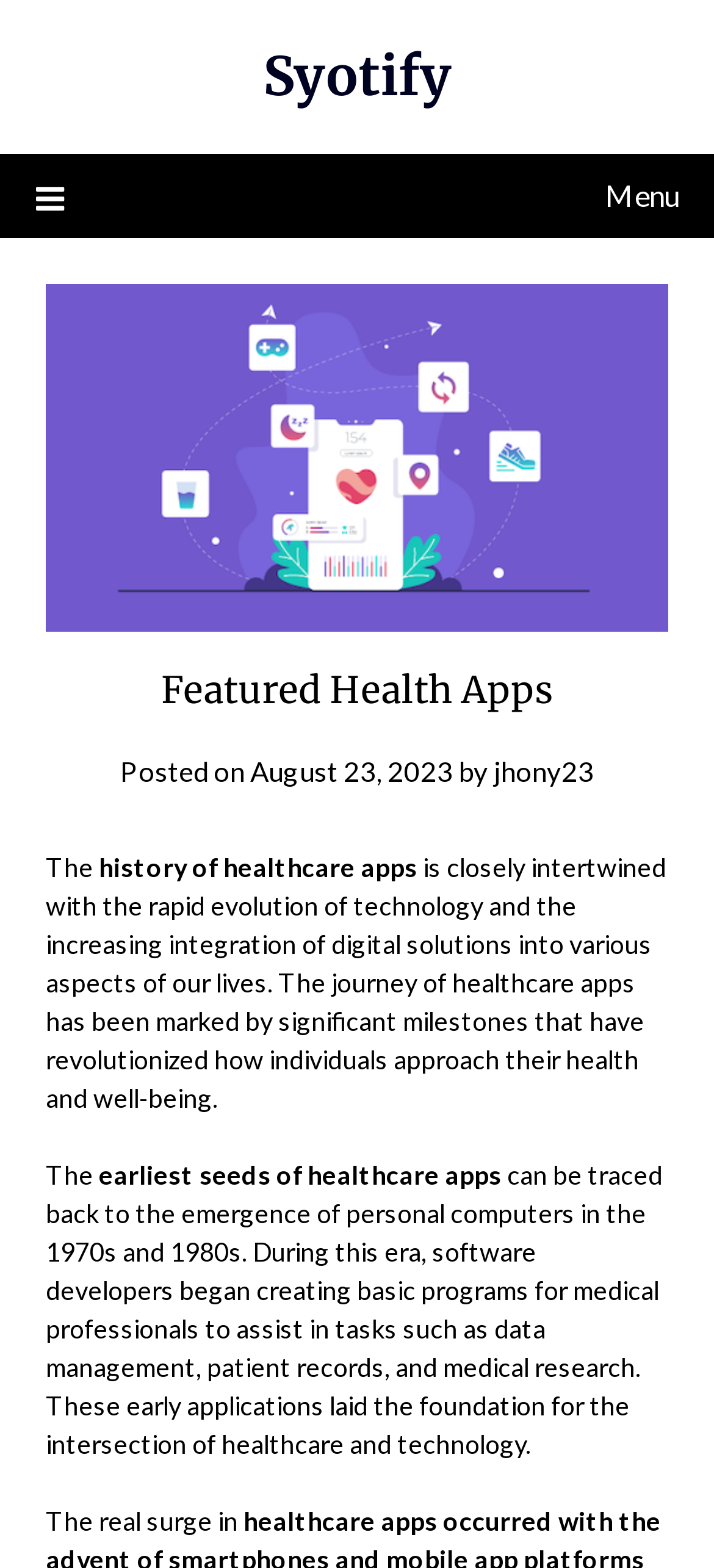Respond concisely with one word or phrase to the following query:
What is the name of the website?

Syotify